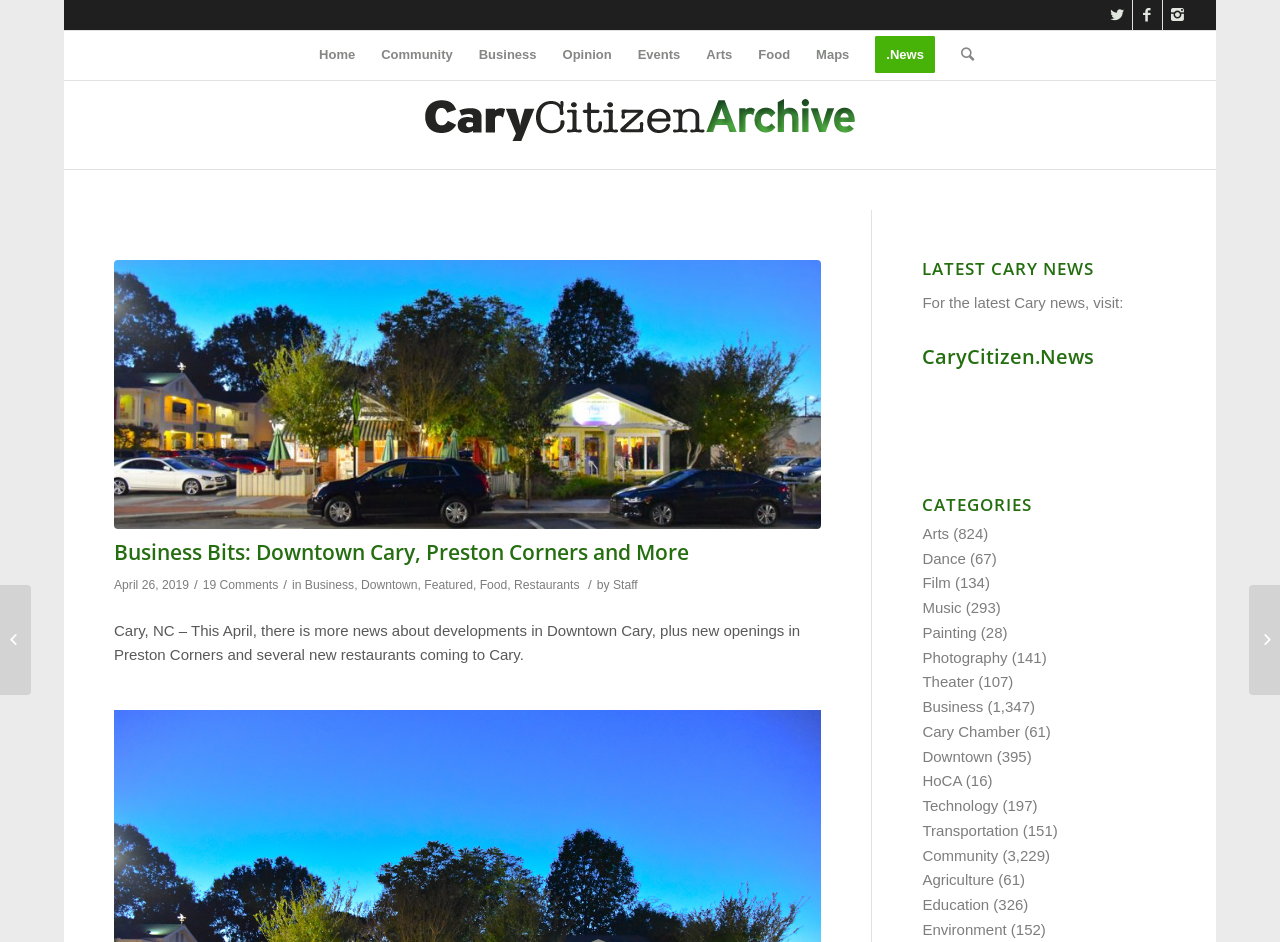What is the date of the article 'Business Bits: Downtown Cary, Preston Corners and More'?
Using the image, answer in one word or phrase.

April 26, 2019